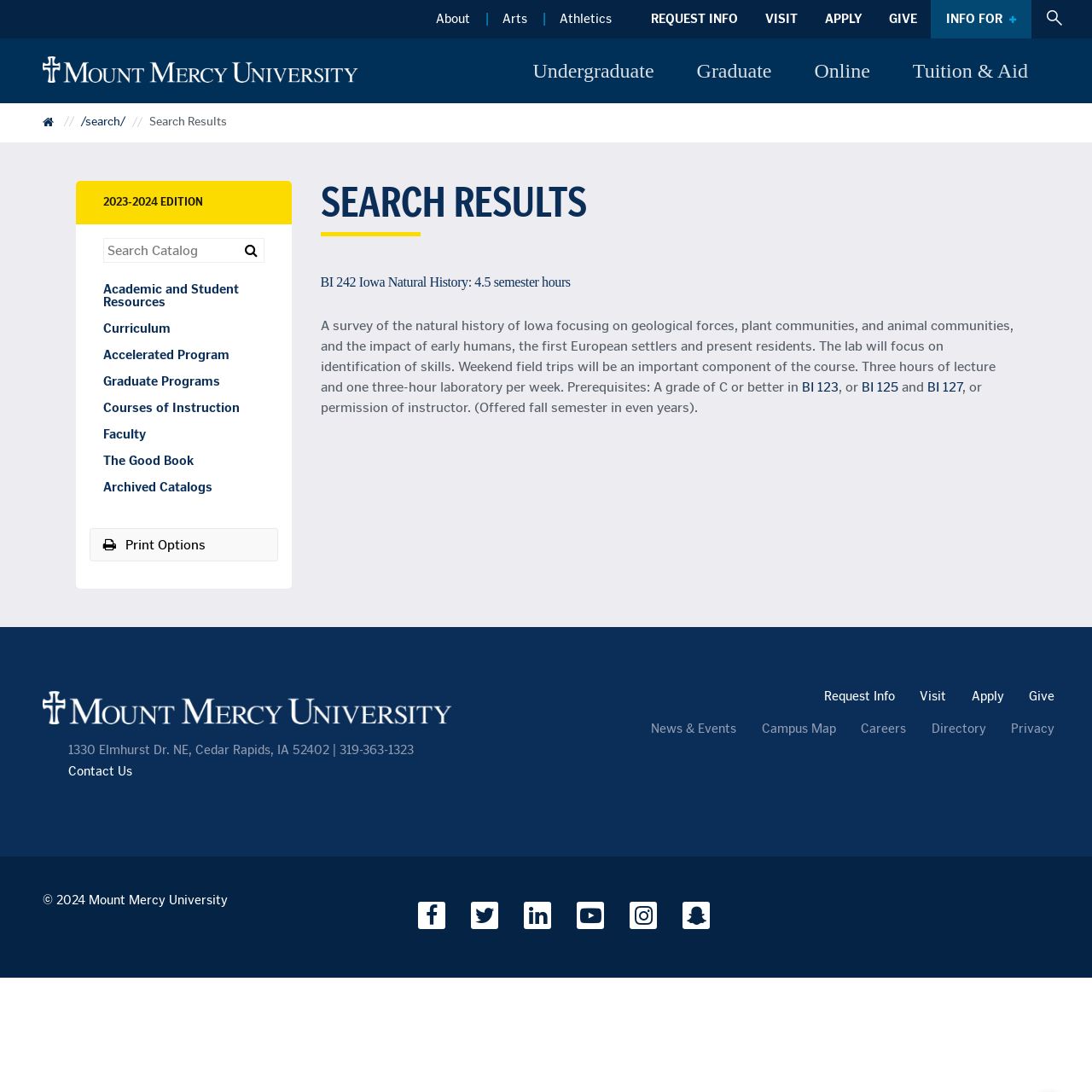Generate an in-depth caption that captures all aspects of the webpage.

The webpage is a search results page from Mount Mercy University. At the top, there are several links to different sections of the university's website, including "About", "Arts", "Athletics", and more. Below these links, there is a search bar with a "Submit search" button. 

To the left of the search bar, there is a CourseLeaf logo, which is an image. Below the search bar, there are several buttons for different types of programs, including "Undergraduate", "Graduate", "Online", and "Tuition & Aid". Each of these buttons has a dropdown menu.

The main content of the page is a list of search results, which includes a heading "SEARCH RESULTS" and a description of a course, "BI 242 Iowa Natural History". The course description includes information about the course, such as its prerequisites and when it is offered. There are also links to other courses, "BI 123", "BI 125", and "BI 127".

At the bottom of the page, there is a section with links to the university's contact information, including its address and phone number. There are also links to "Request Info", "Visit", "Apply", and "Give". Additionally, there are links to "News & Events", "Campus Map", "Careers", "Directory", and "Privacy". Finally, there are links to the university's social media profiles, including Facebook, Twitter, LinkedIn, YouTube, Instagram, and SnapChat.